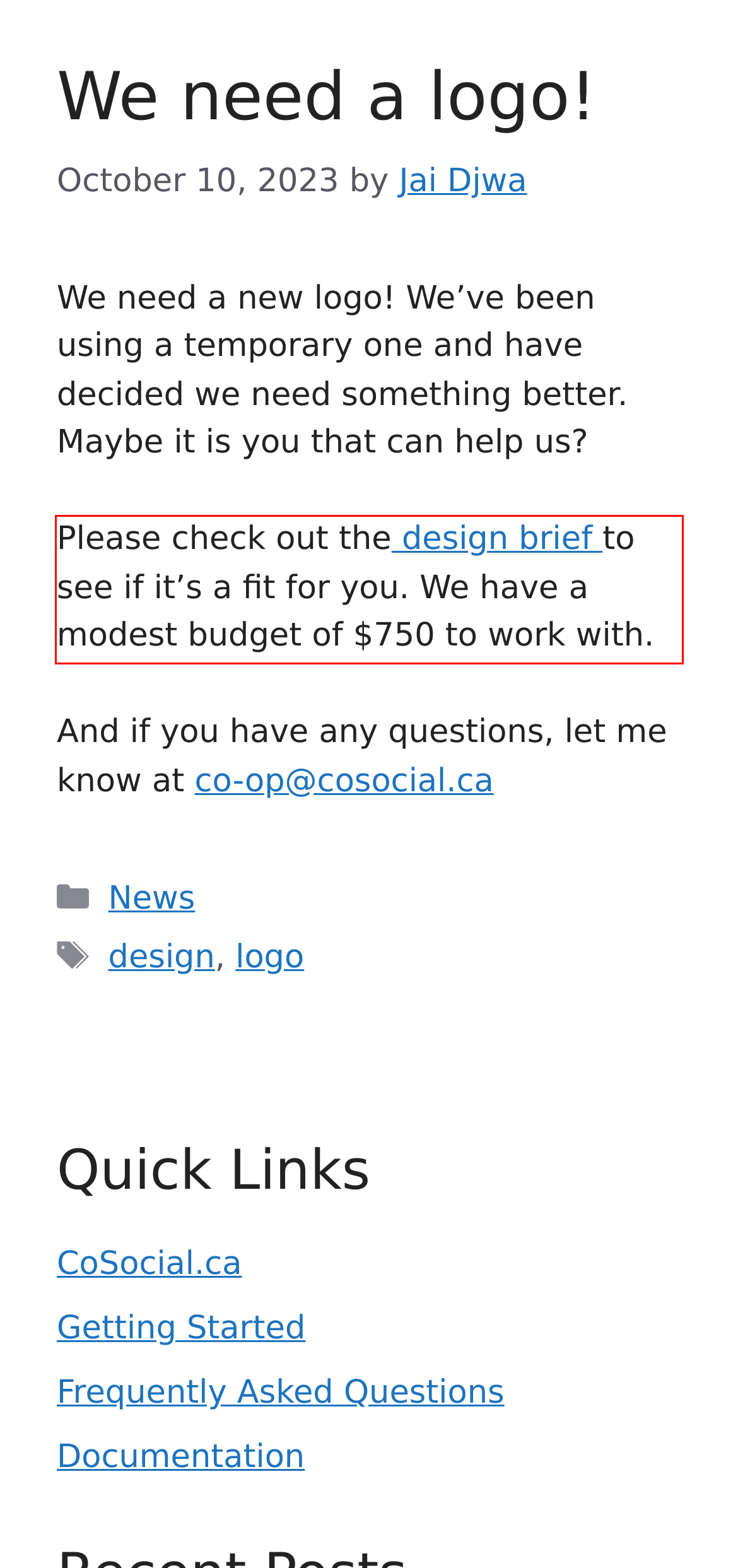You have a webpage screenshot with a red rectangle surrounding a UI element. Extract the text content from within this red bounding box.

Please check out the design brief to see if it’s a fit for you. We have a modest budget of $750 to work with.